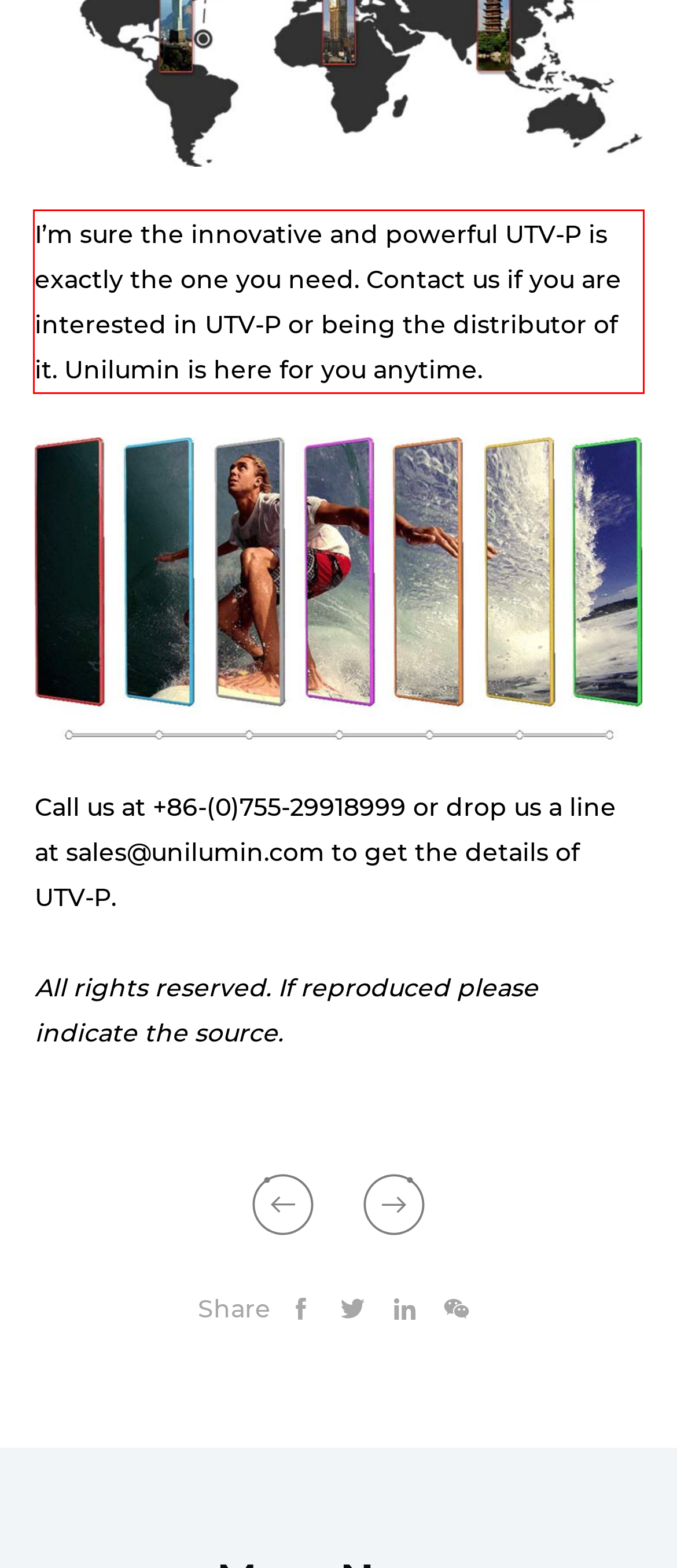Look at the webpage screenshot and recognize the text inside the red bounding box.

I’m sure the innovative and powerful UTV-P is exactly the one you need. Contact us if you are interested in UTV-P or being the distributor of it. Unilumin is here for you anytime.